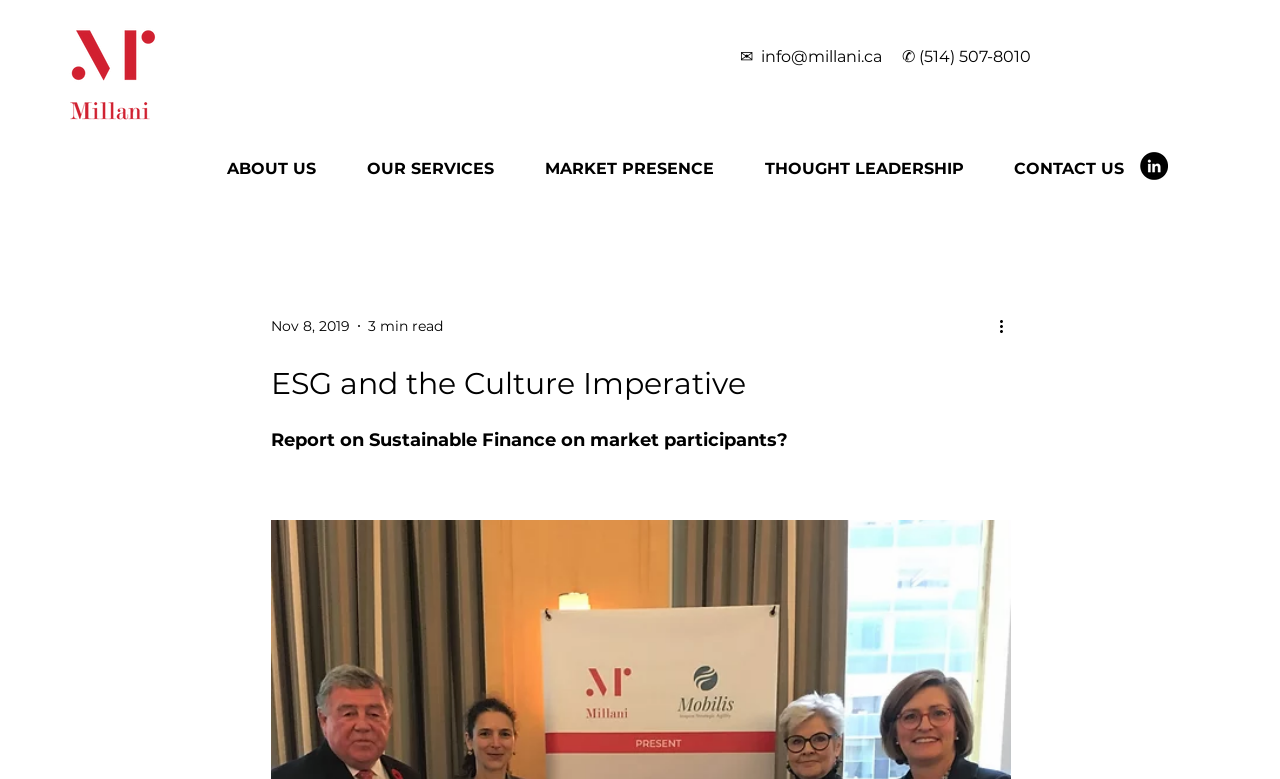Locate the bounding box coordinates of the element that should be clicked to execute the following instruction: "Navigate to the ABOUT US page".

[0.157, 0.18, 0.266, 0.231]